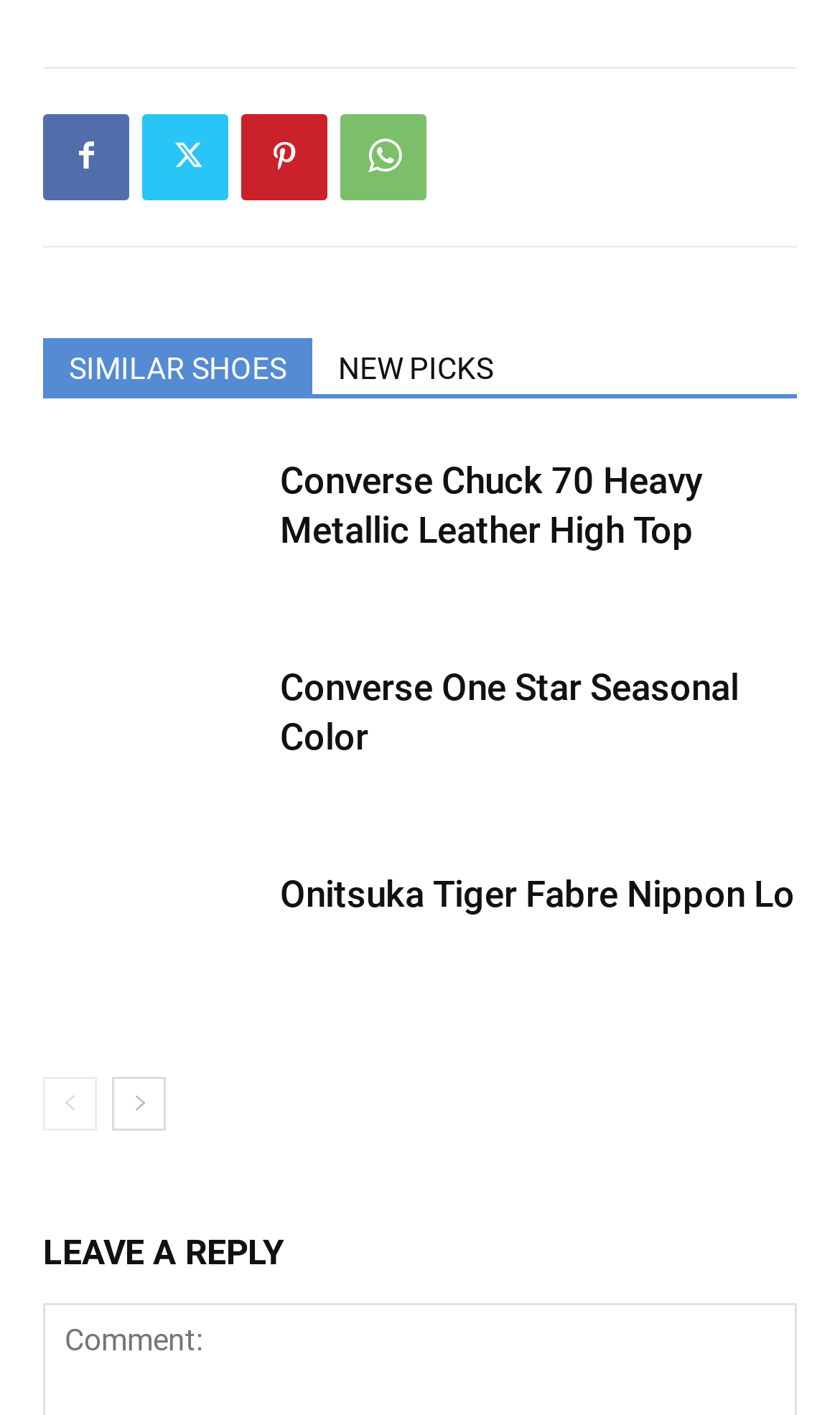Can you show the bounding box coordinates of the region to click on to complete the task described in the instruction: "View Onitsuka Tiger Fabre Nippon Lo"?

[0.051, 0.614, 0.308, 0.719]